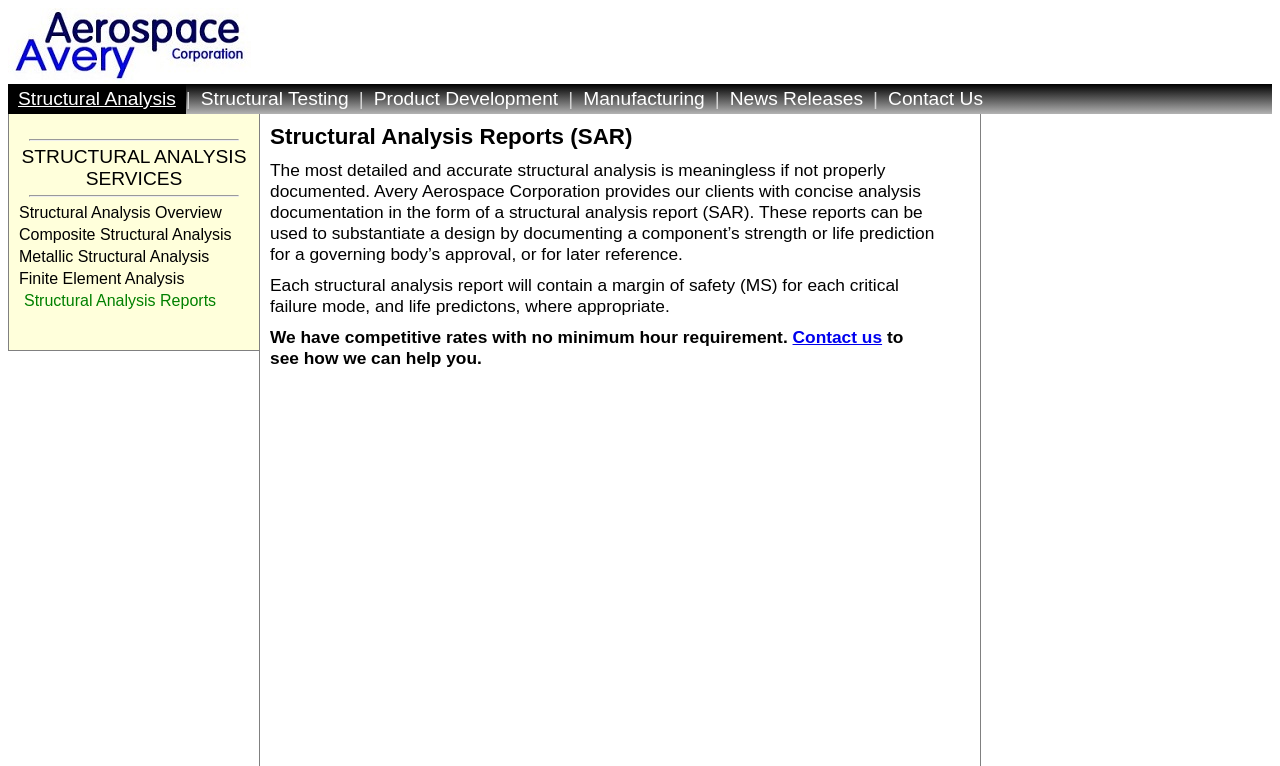Bounding box coordinates are specified in the format (top-left x, top-left y, bottom-right x, bottom-right y). All values are floating point numbers bounded between 0 and 1. Please provide the bounding box coordinate of the region this sentence describes: Structural Analysis Reports

[0.015, 0.379, 0.198, 0.407]